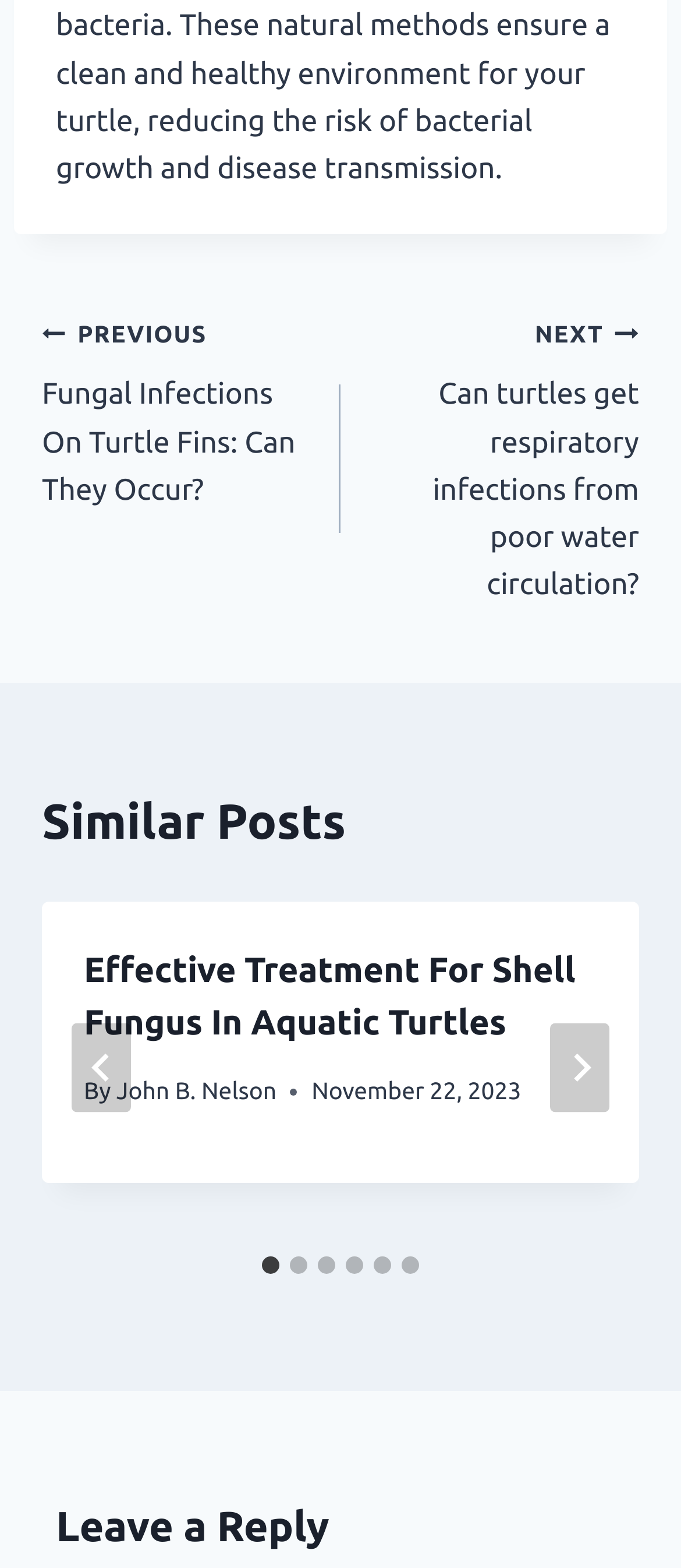Reply to the question below using a single word or brief phrase:
How many slides are there in the similar posts section?

6